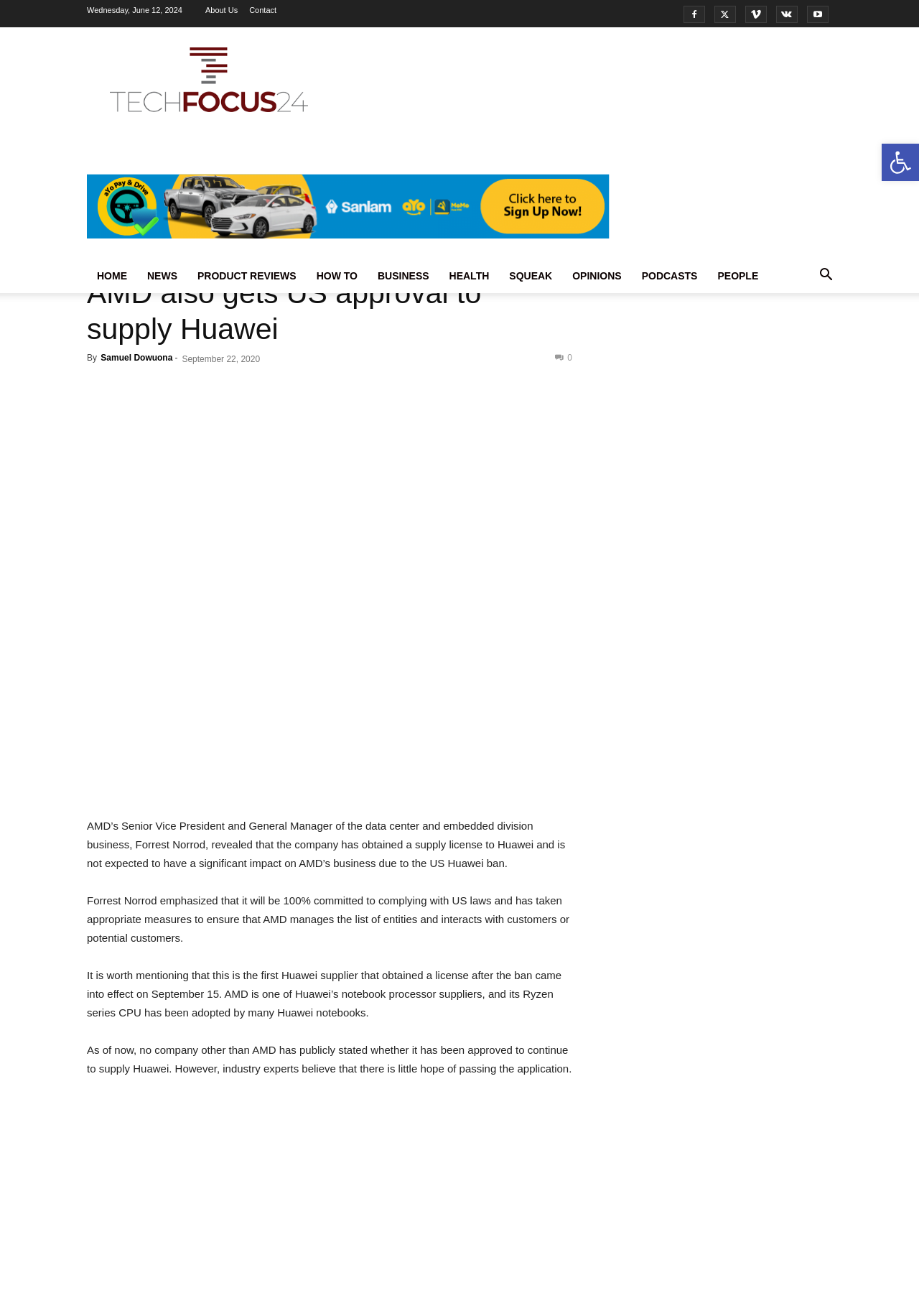What is the name of the company that obtained a supply license to Huawei?
Carefully analyze the image and provide a thorough answer to the question.

The article is about AMD obtaining a supply license to Huawei, and Forrest Norrod is the Senior Vice President and General Manager of AMD.